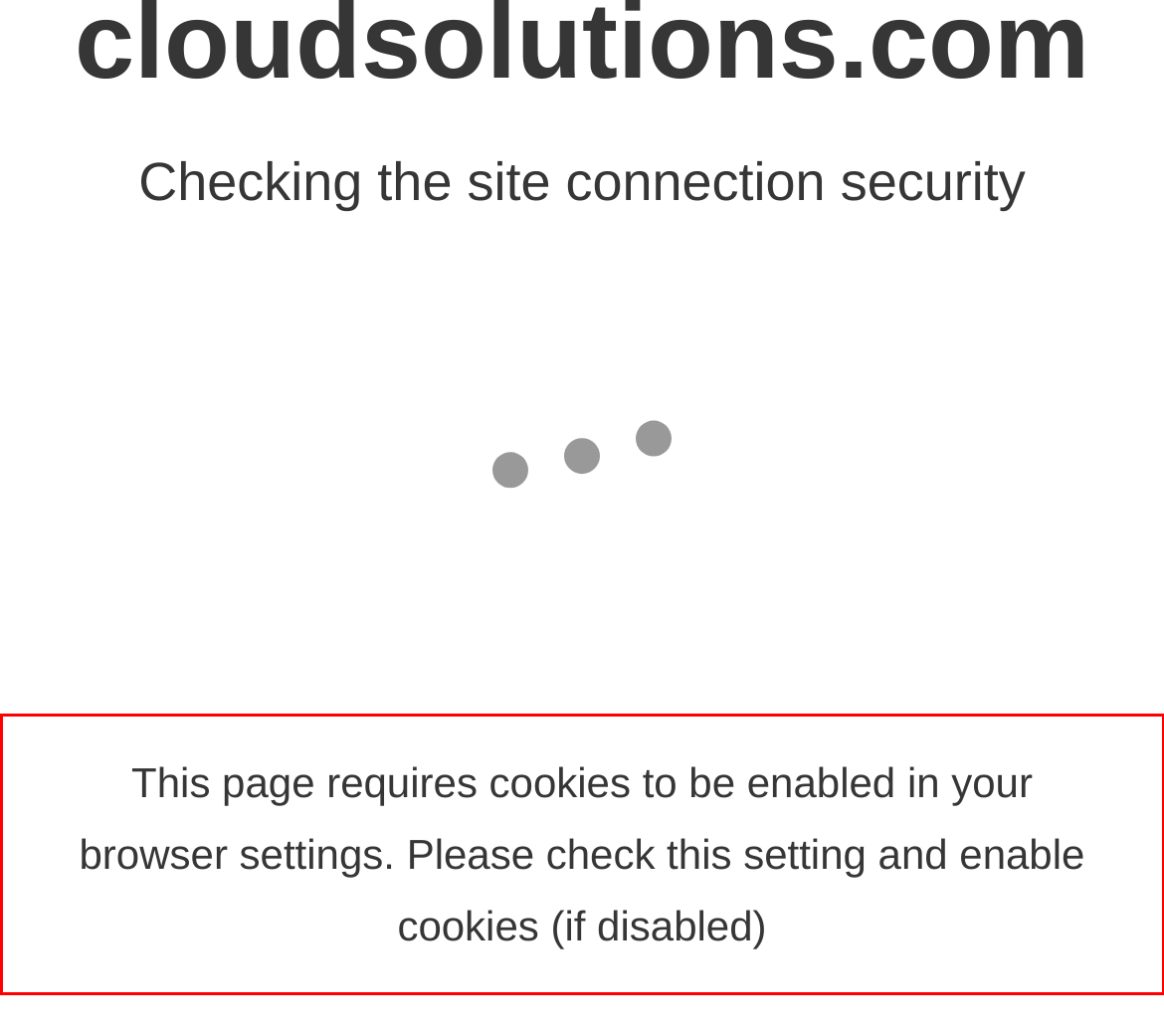Given a webpage screenshot with a red bounding box, perform OCR to read and deliver the text enclosed by the red bounding box.

This page requires cookies to be enabled in your browser settings. Please check this setting and enable cookies (if disabled)